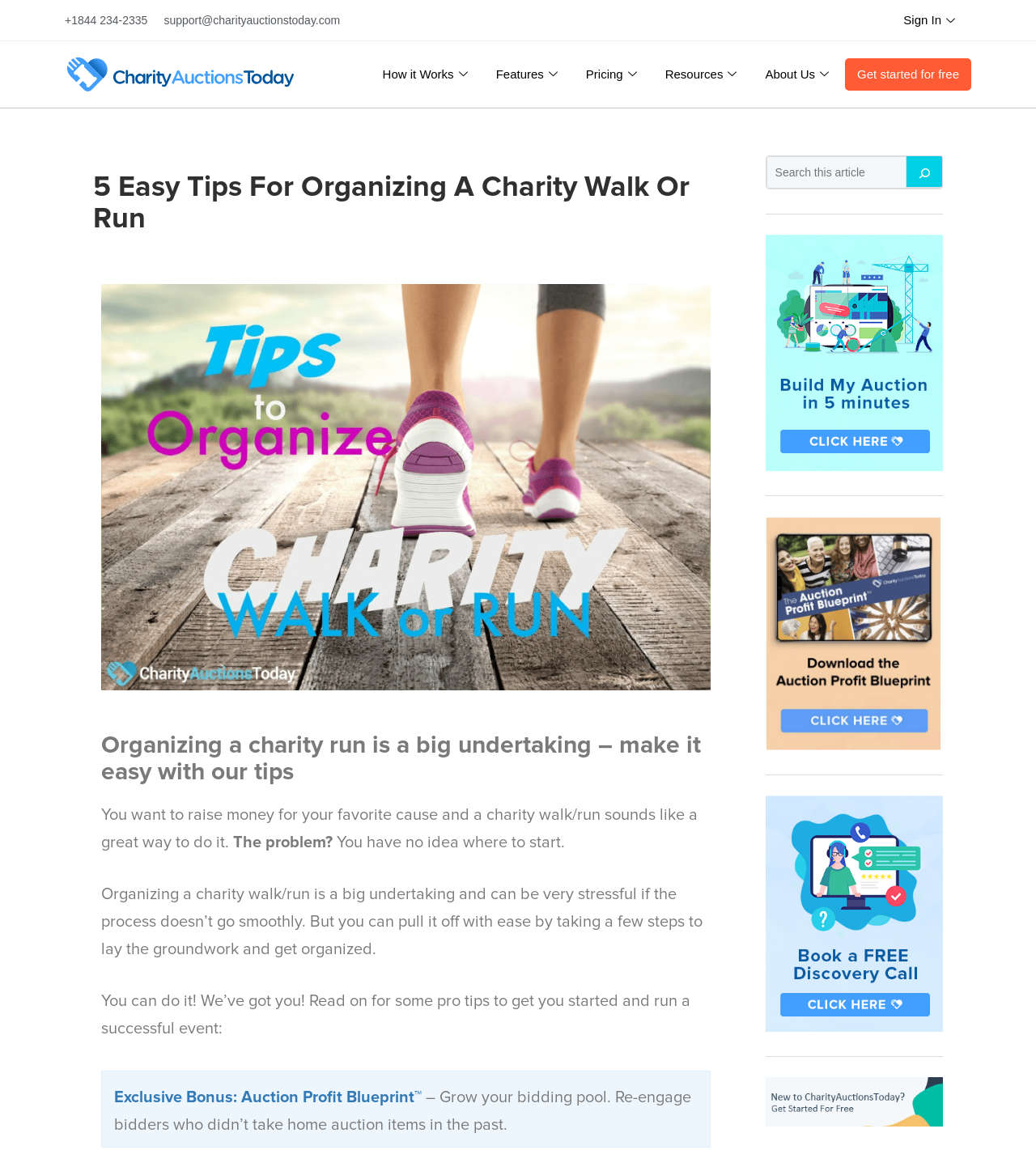Can you determine the main header of this webpage?

5 Easy Tips For Organizing A Charity Walk Or Run